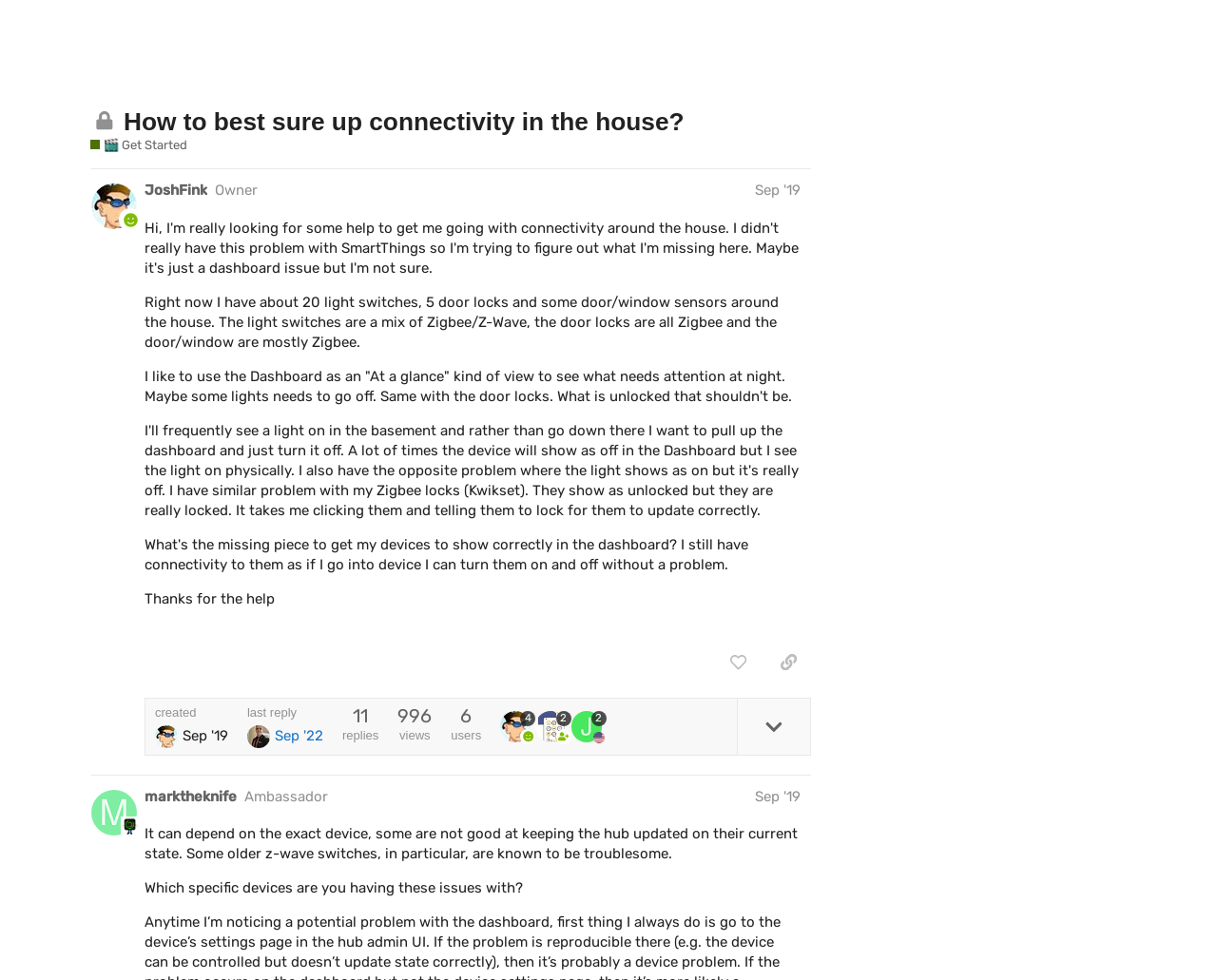Bounding box coordinates are specified in the format (top-left x, top-left y, bottom-right x, bottom-right y). All values are floating point numbers bounded between 0 and 1. Please provide the bounding box coordinate of the region this sentence describes: Sep 2019

[0.761, 0.117, 0.811, 0.135]